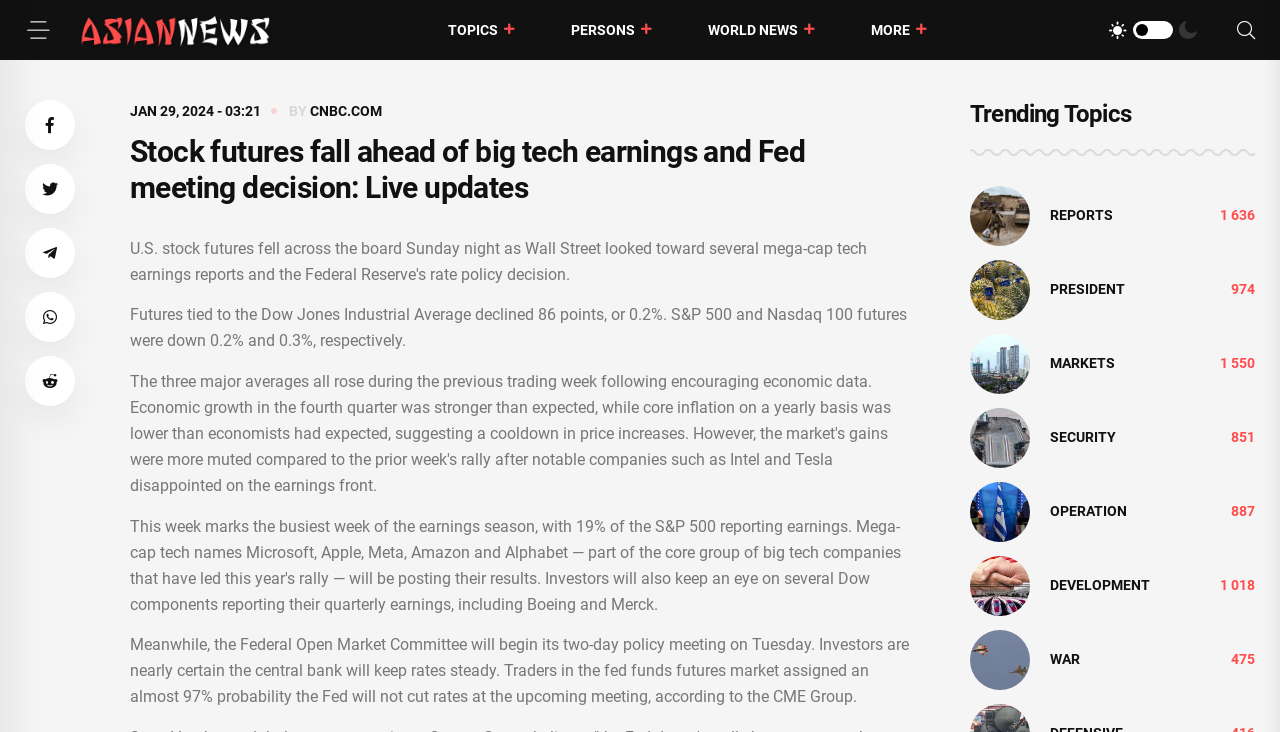Identify the coordinates of the bounding box for the element that must be clicked to accomplish the instruction: "Read the 'Stock futures fall ahead of big tech earnings and Fed meeting decision: Live updates' article".

[0.102, 0.183, 0.711, 0.281]